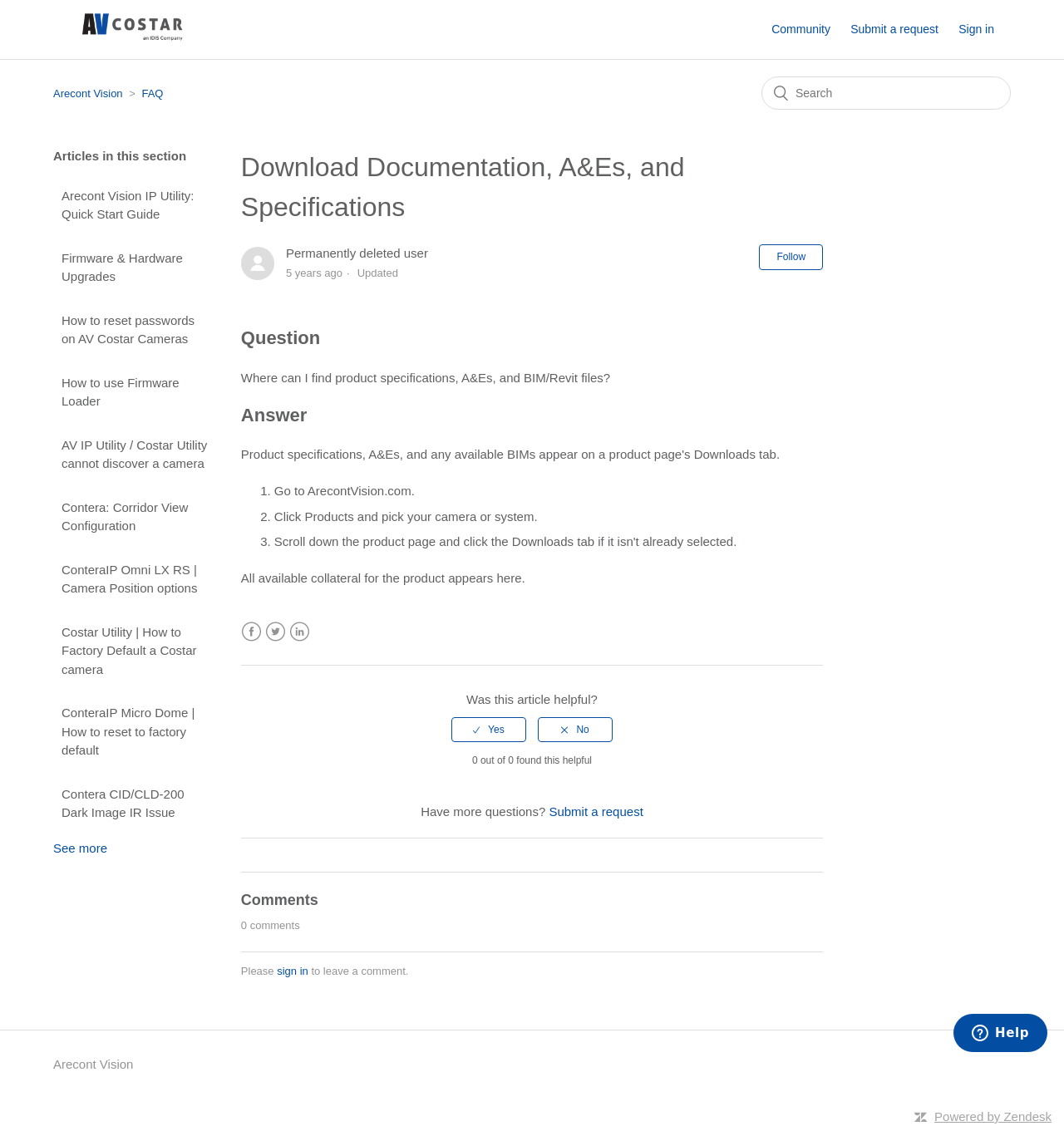How can I find product specifications?
Based on the screenshot, answer the question with a single word or phrase.

Go to ArecontVision.com and click Products